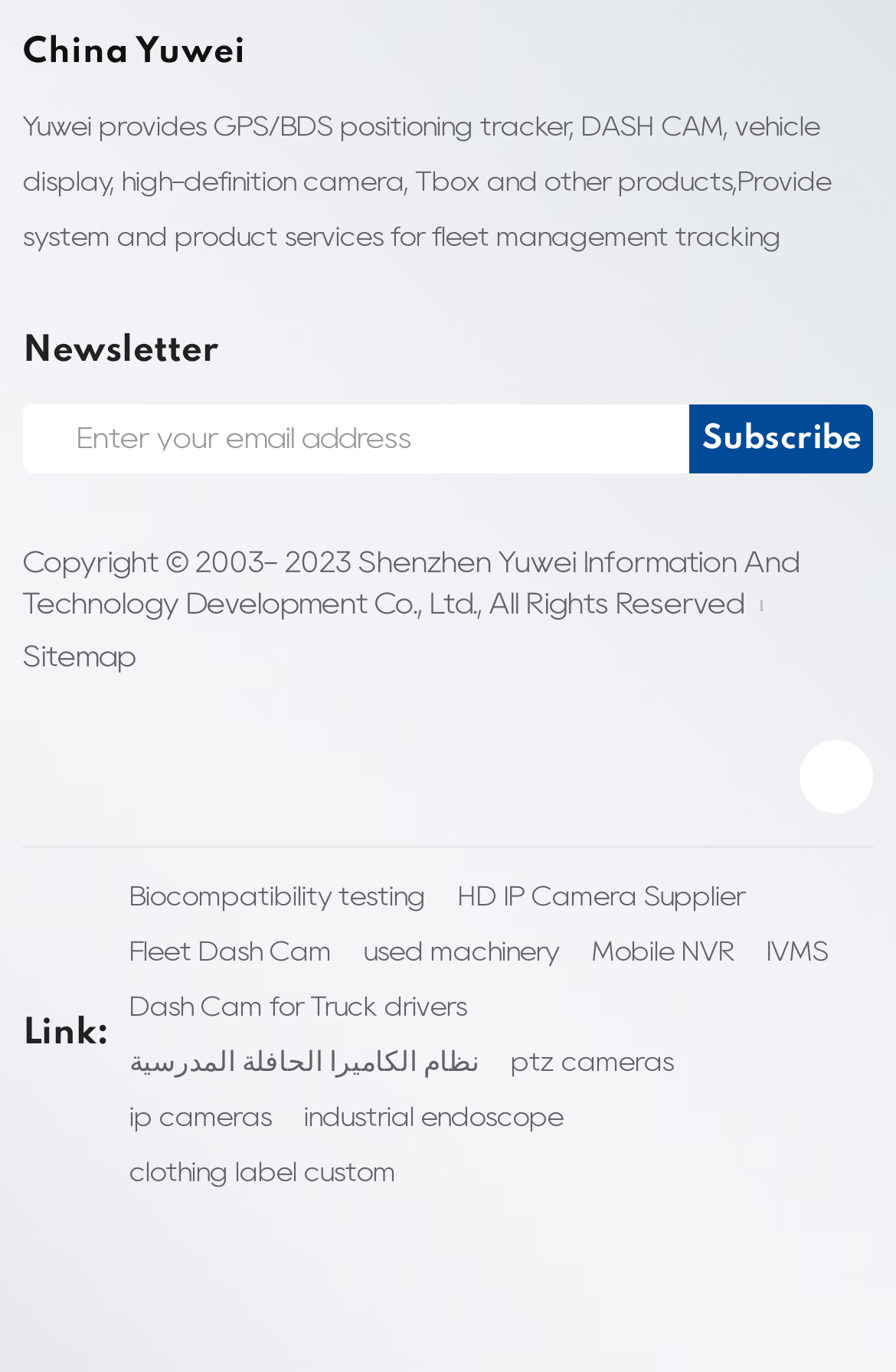Please identify the bounding box coordinates of the element I should click to complete this instruction: 'Learn about Fleet Dash Cam'. The coordinates should be given as four float numbers between 0 and 1, like this: [left, top, right, bottom].

[0.145, 0.674, 0.37, 0.714]